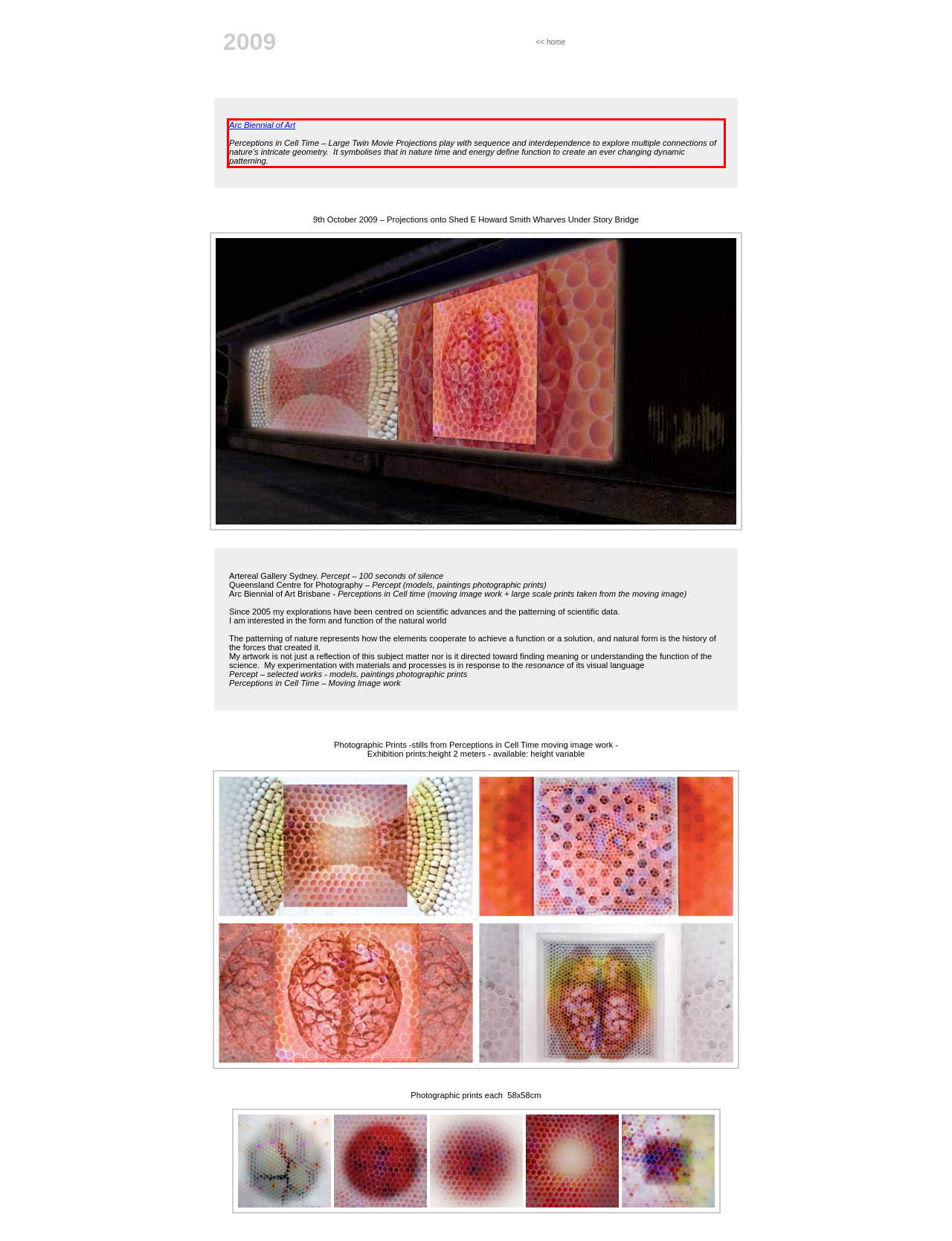Within the screenshot of a webpage, identify the red bounding box and perform OCR to capture the text content it contains.

Arc Biennial of Art Perceptions in Cell Time – Large Twin Movie Projections play with sequence and interdependence to explore multiple connections of nature’s intricate geometry. It symbolises that in nature time and energy define function to create an ever changing dynamic patterning.